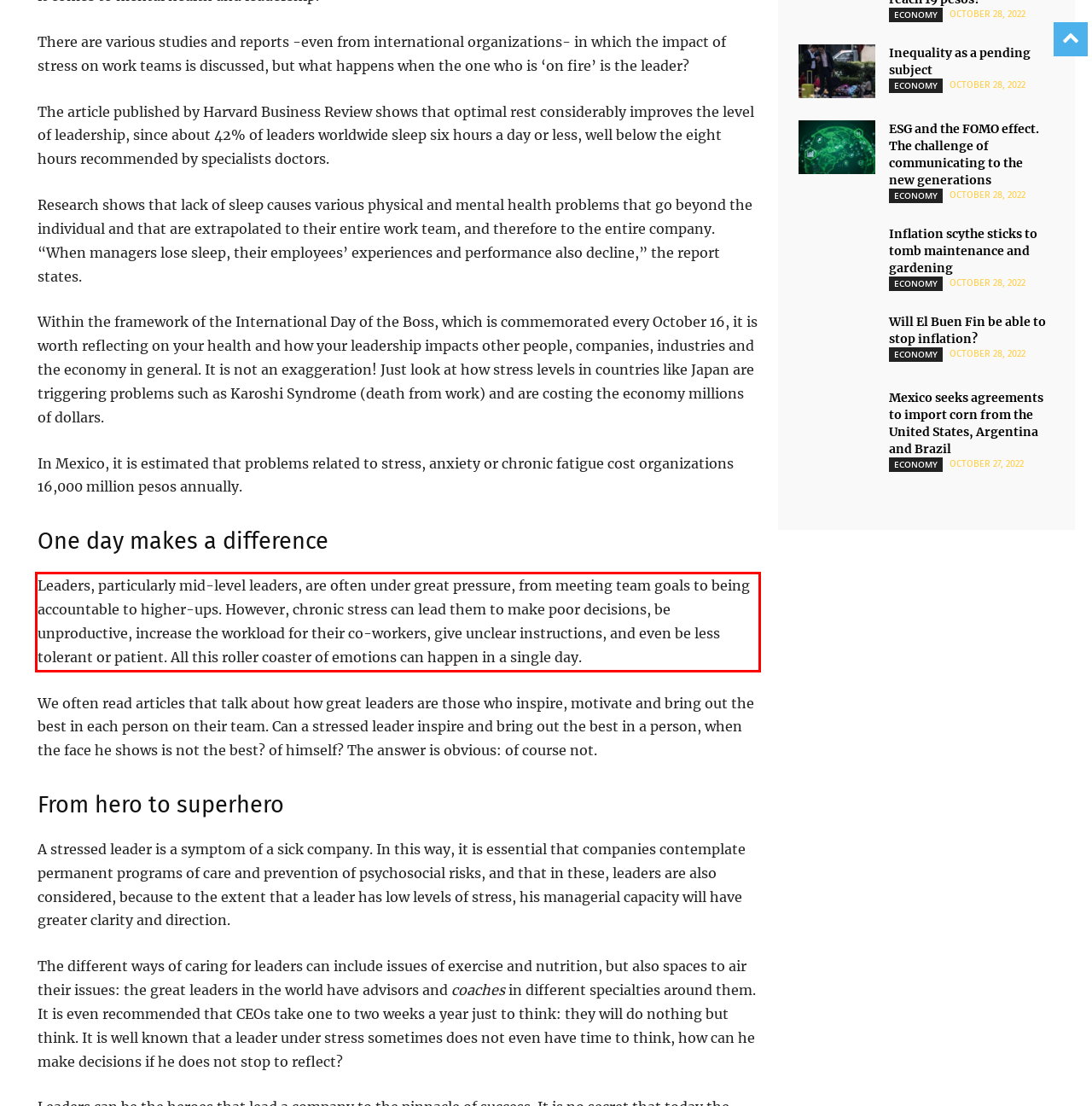From the given screenshot of a webpage, identify the red bounding box and extract the text content within it.

Leaders, particularly mid-level leaders, are often under great pressure, from meeting team goals to being accountable to higher-ups. However, chronic stress can lead them to make poor decisions, be unproductive, increase the workload for their co-workers, give unclear instructions, and even be less tolerant or patient. All this roller coaster of emotions can happen in a single day.